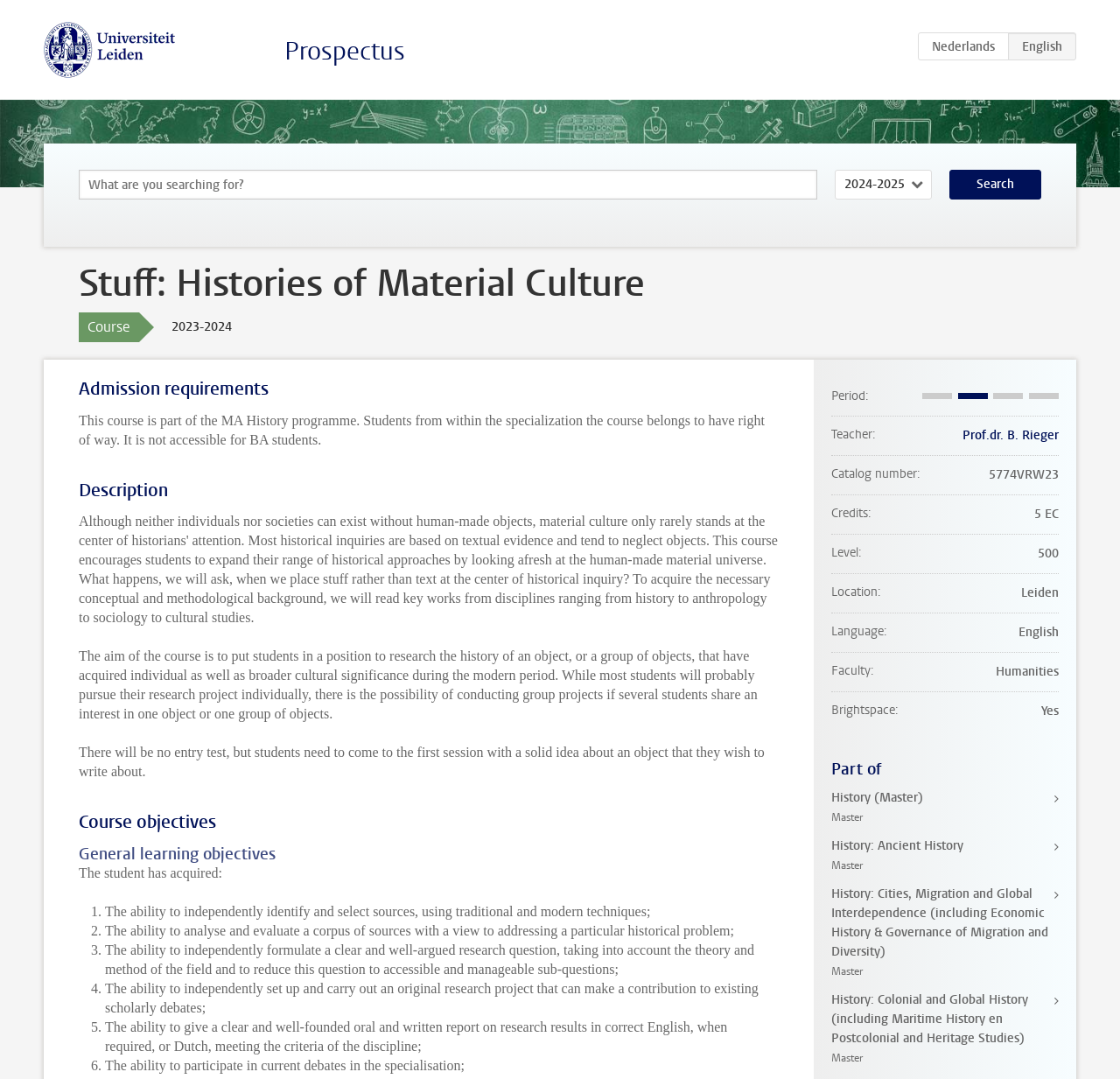Carefully examine the image and provide an in-depth answer to the question: How many credits is the course worth?

The number of credits the course is worth can be found in the description list detail, under the term 'Credits'. It is written as '5 EC'.